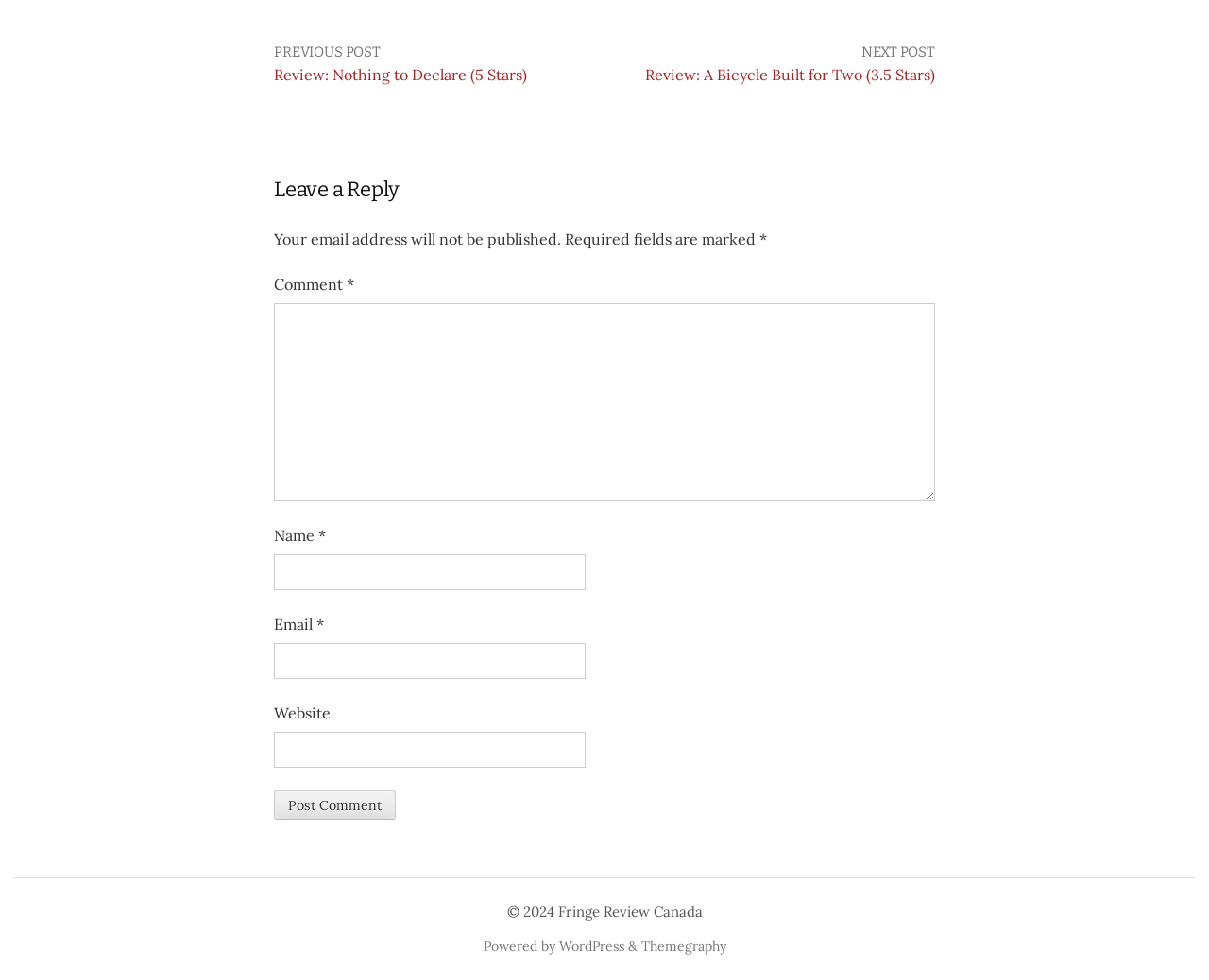What is the website powered by?
Using the image provided, answer with just one word or phrase.

WordPress